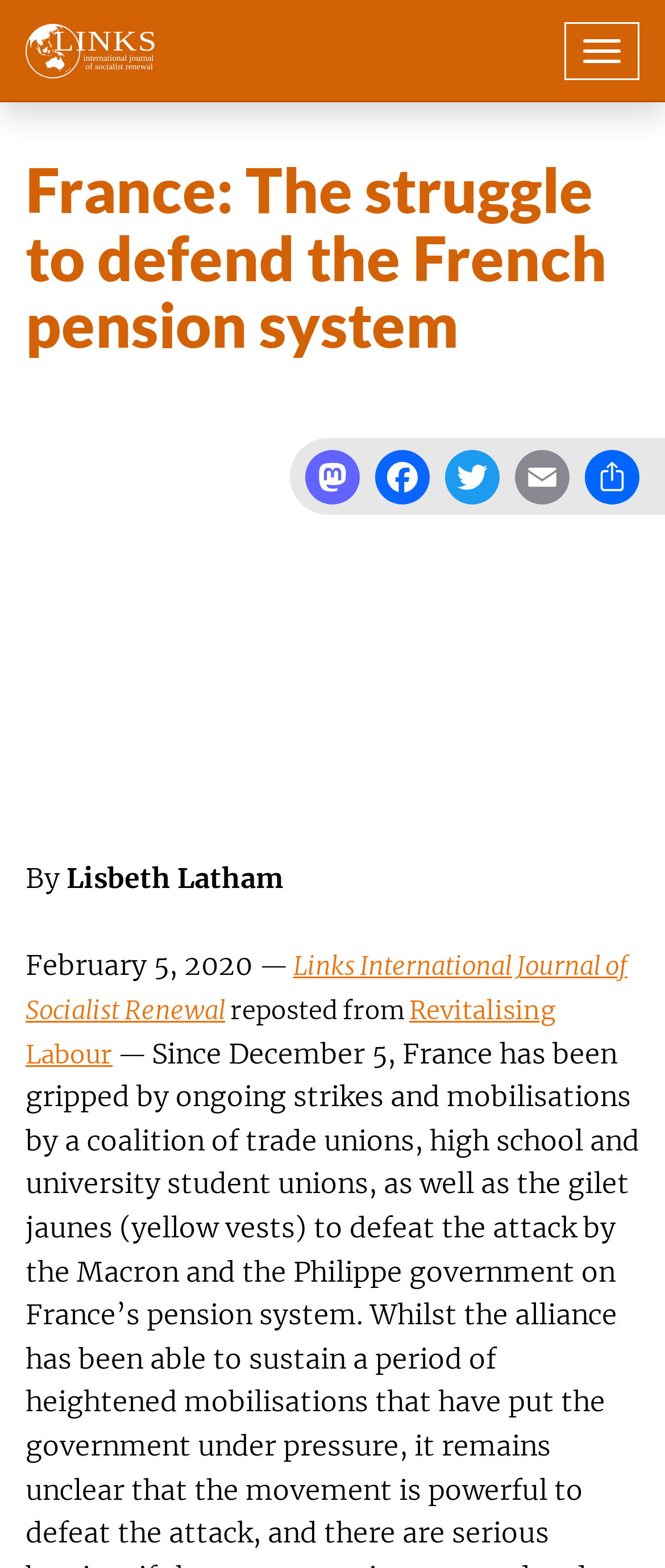Please provide a comprehensive answer to the question based on the screenshot: What social media platforms are available for sharing this article?

I found the social media platforms by looking at the links located below the main heading of the webpage, which are labeled as 'Mastodon', 'Facebook', 'Twitter', 'Email', and 'Share'.